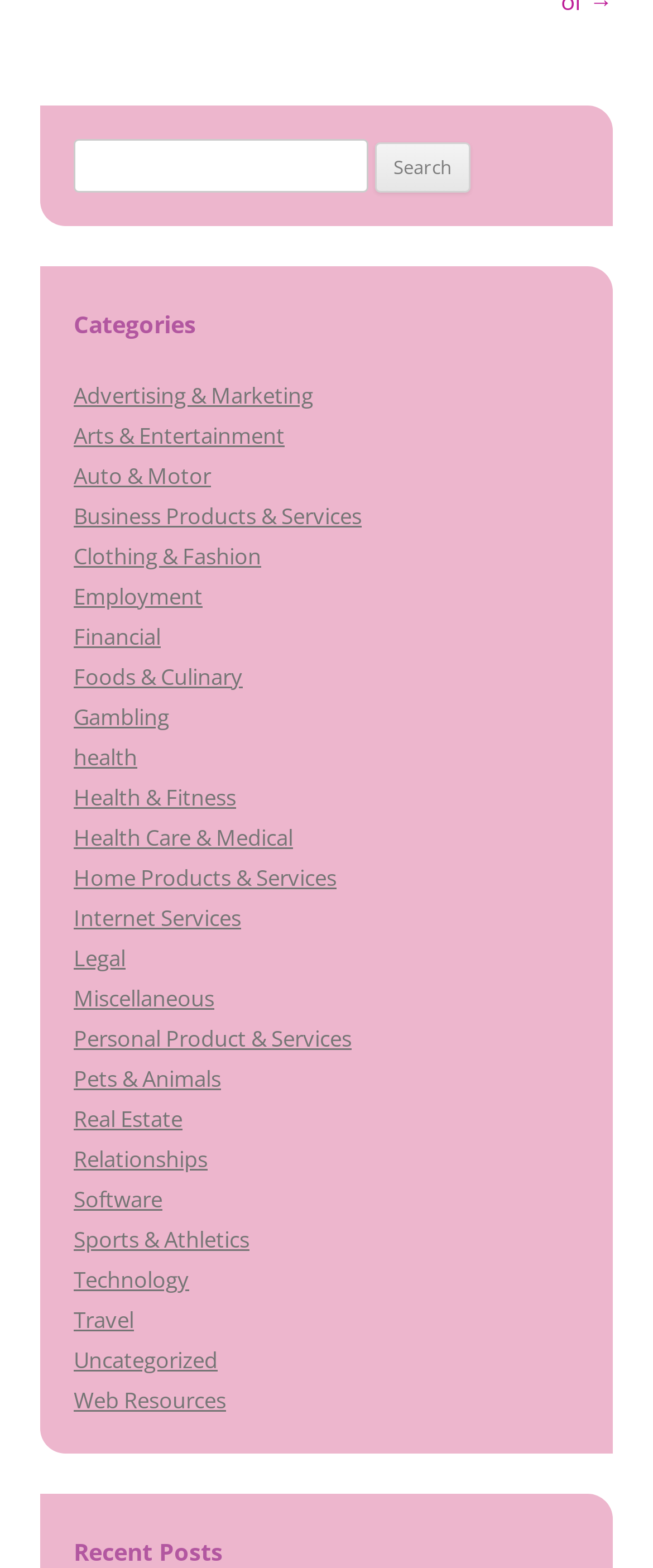Provide a brief response using a word or short phrase to this question:
What is the first category listed?

Advertising & Marketing